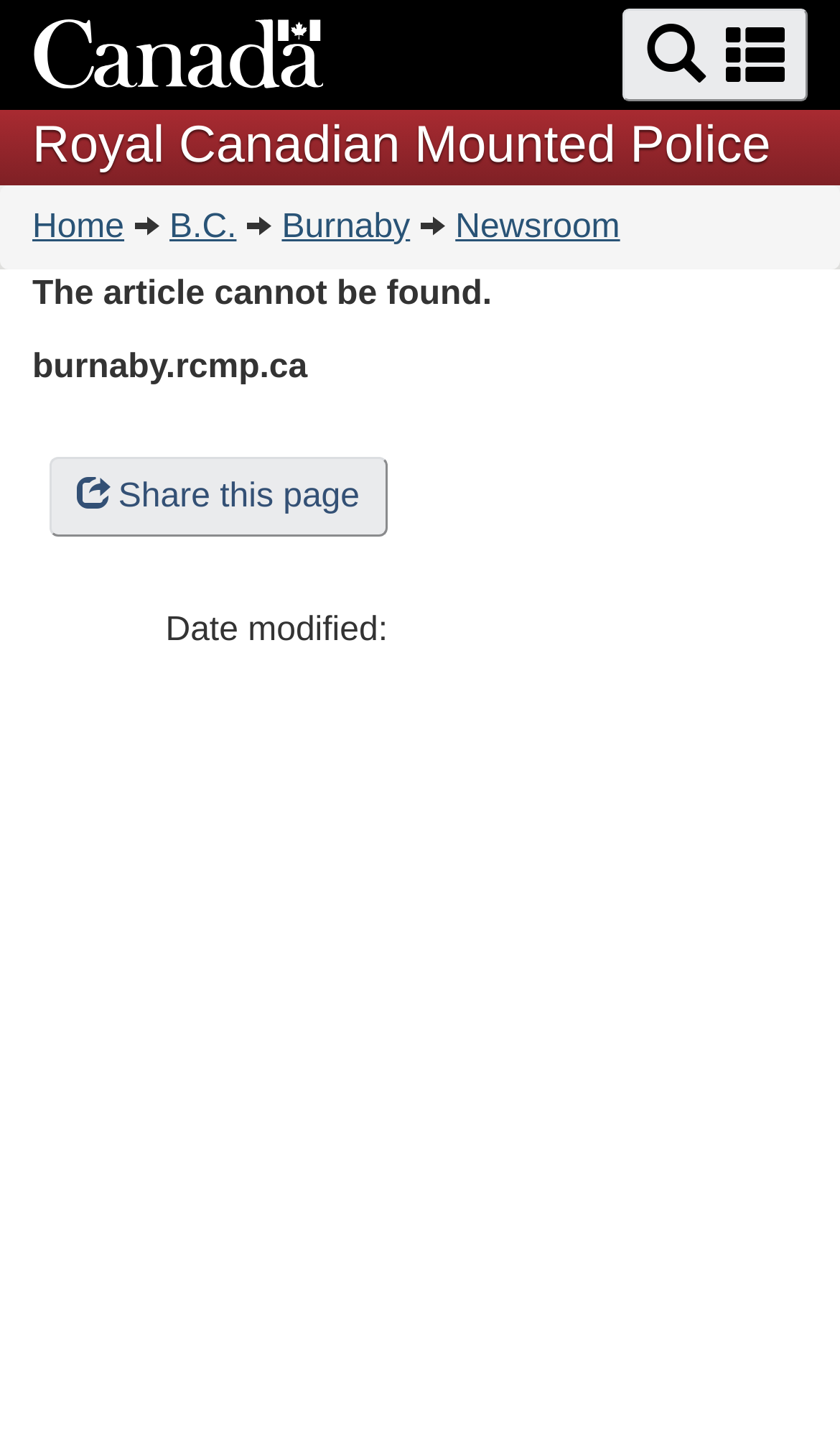Provide a one-word or short-phrase answer to the question:
What is the domain name of the website?

burnaby.rcmp.ca